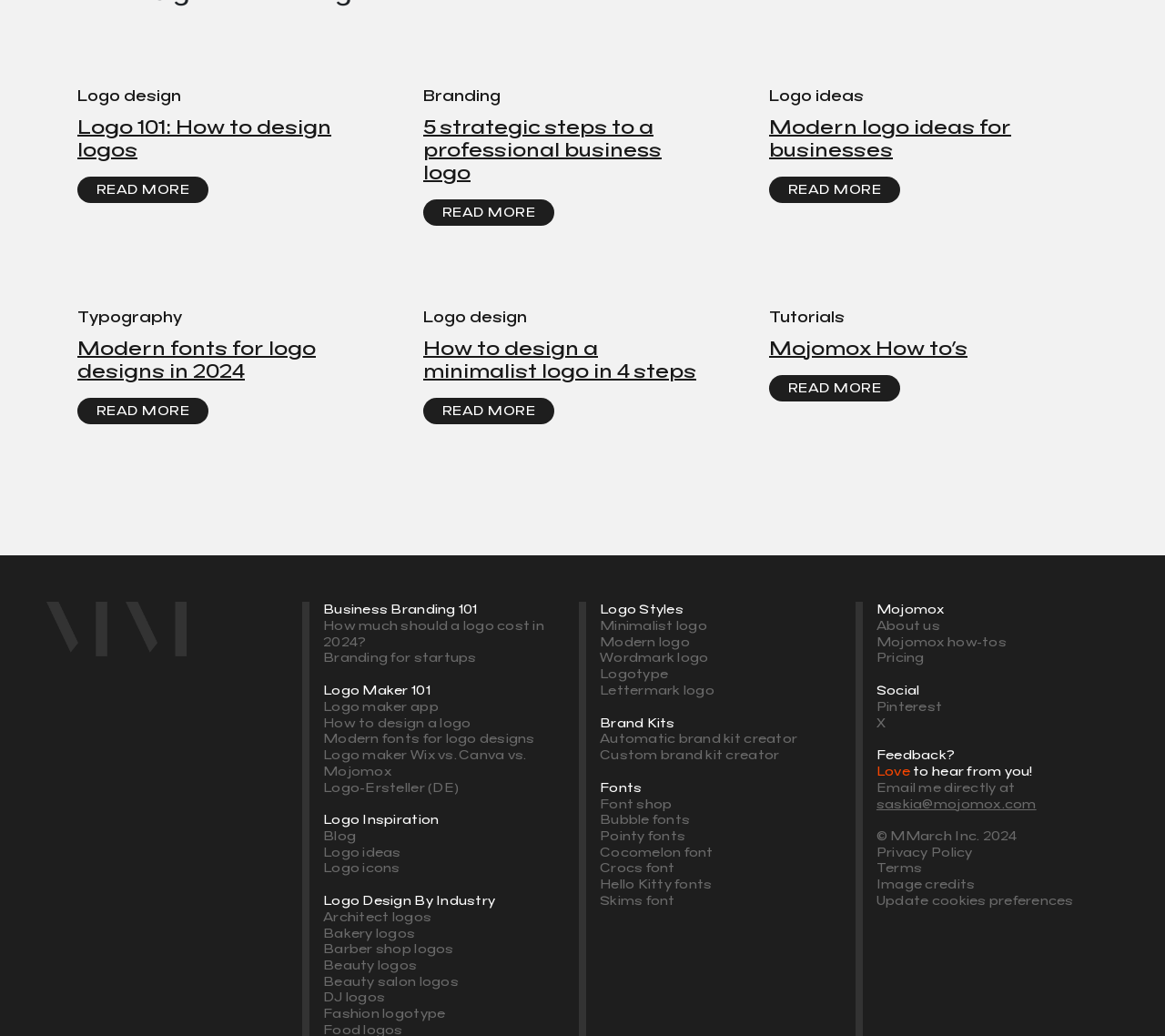Please determine the bounding box coordinates of the area that needs to be clicked to complete this task: 'Click on 'Business Branding 101''. The coordinates must be four float numbers between 0 and 1, formatted as [left, top, right, bottom].

[0.277, 0.581, 0.485, 0.597]